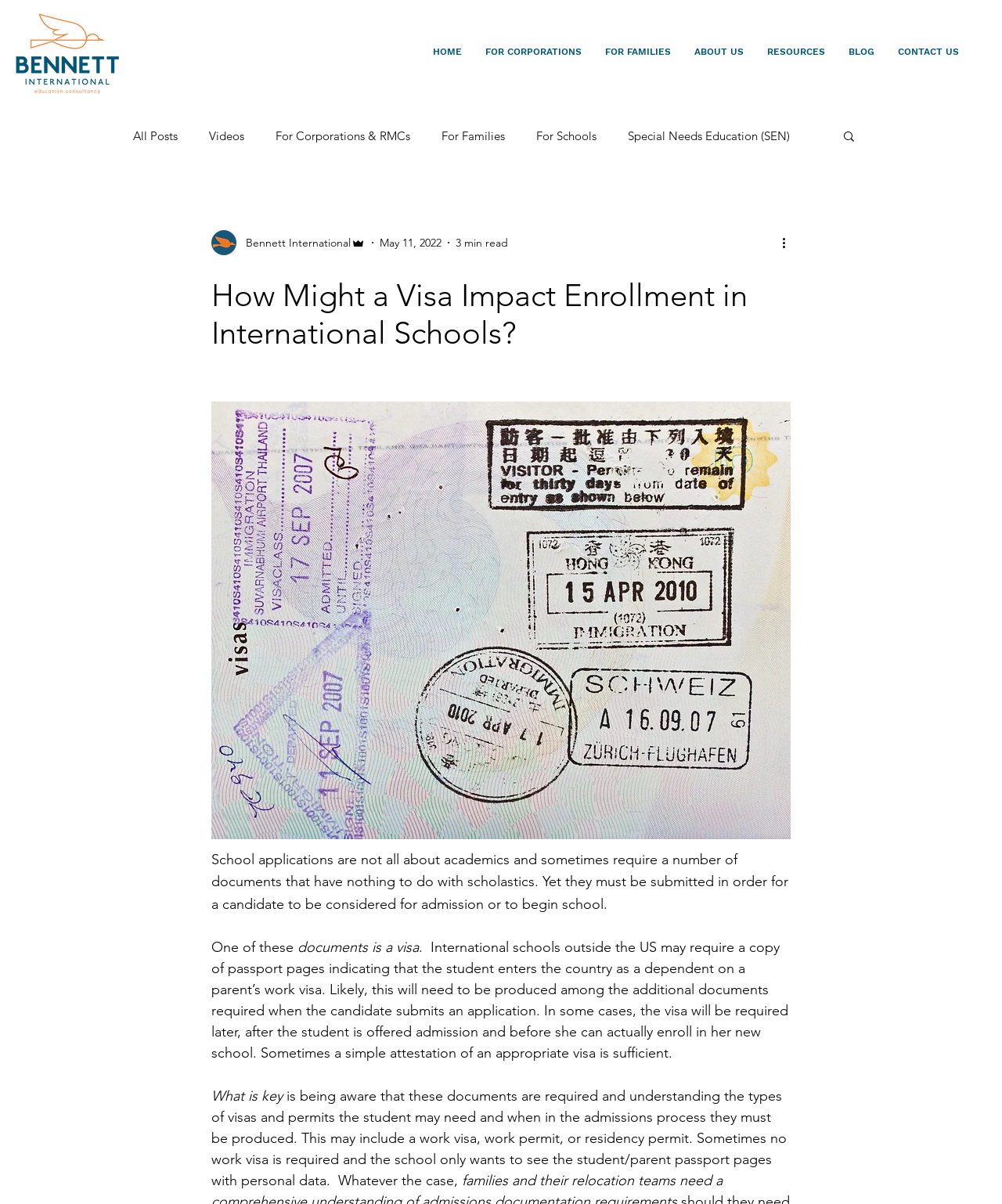Please specify the coordinates of the bounding box for the element that should be clicked to carry out this instruction: "Click the CONTACT US link". The coordinates must be four float numbers between 0 and 1, formatted as [left, top, right, bottom].

[0.884, 0.021, 0.969, 0.065]